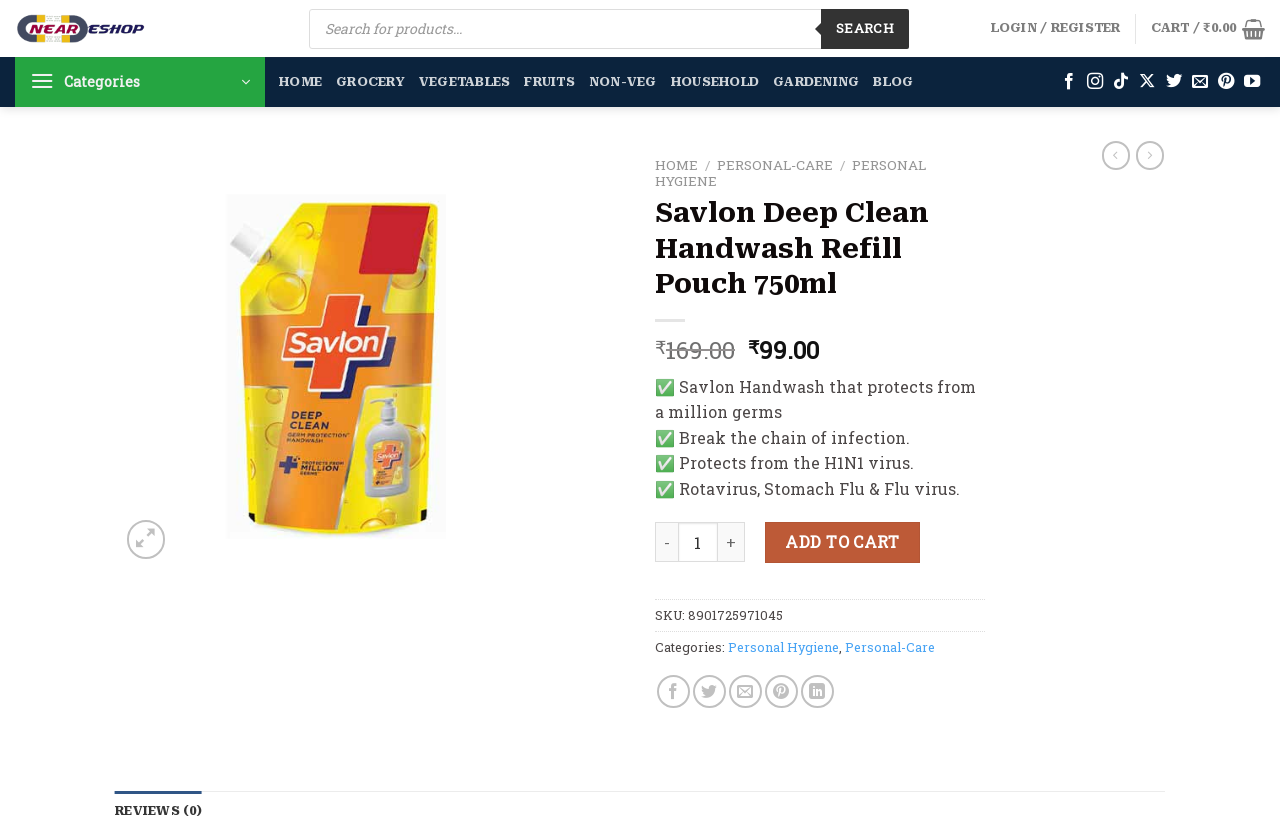Provide the bounding box coordinates of the area you need to click to execute the following instruction: "Click on LOGIN / REGISTER".

[0.774, 0.01, 0.876, 0.059]